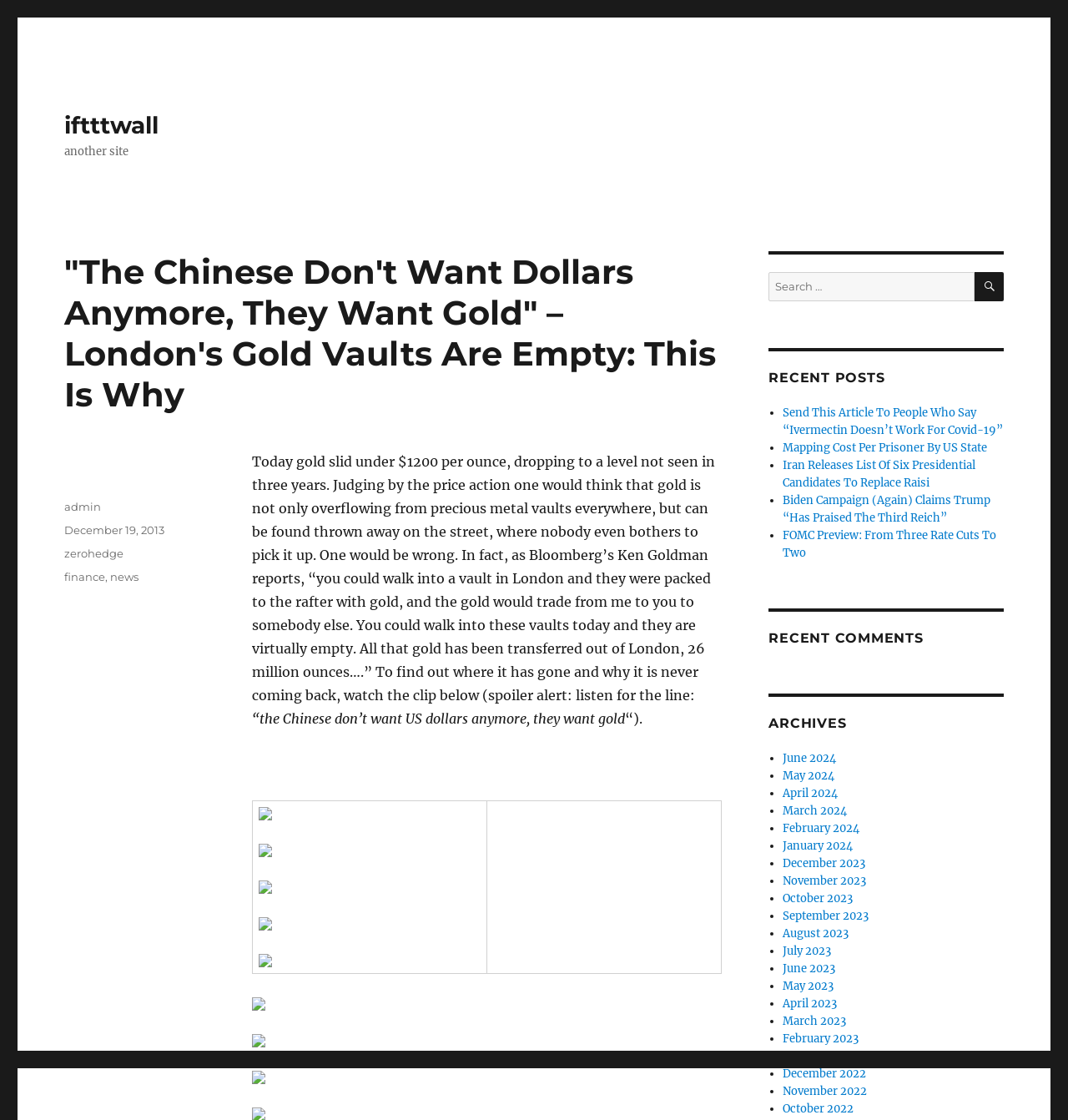Respond to the following question using a concise word or phrase: 
Where has the gold been transferred from?

London